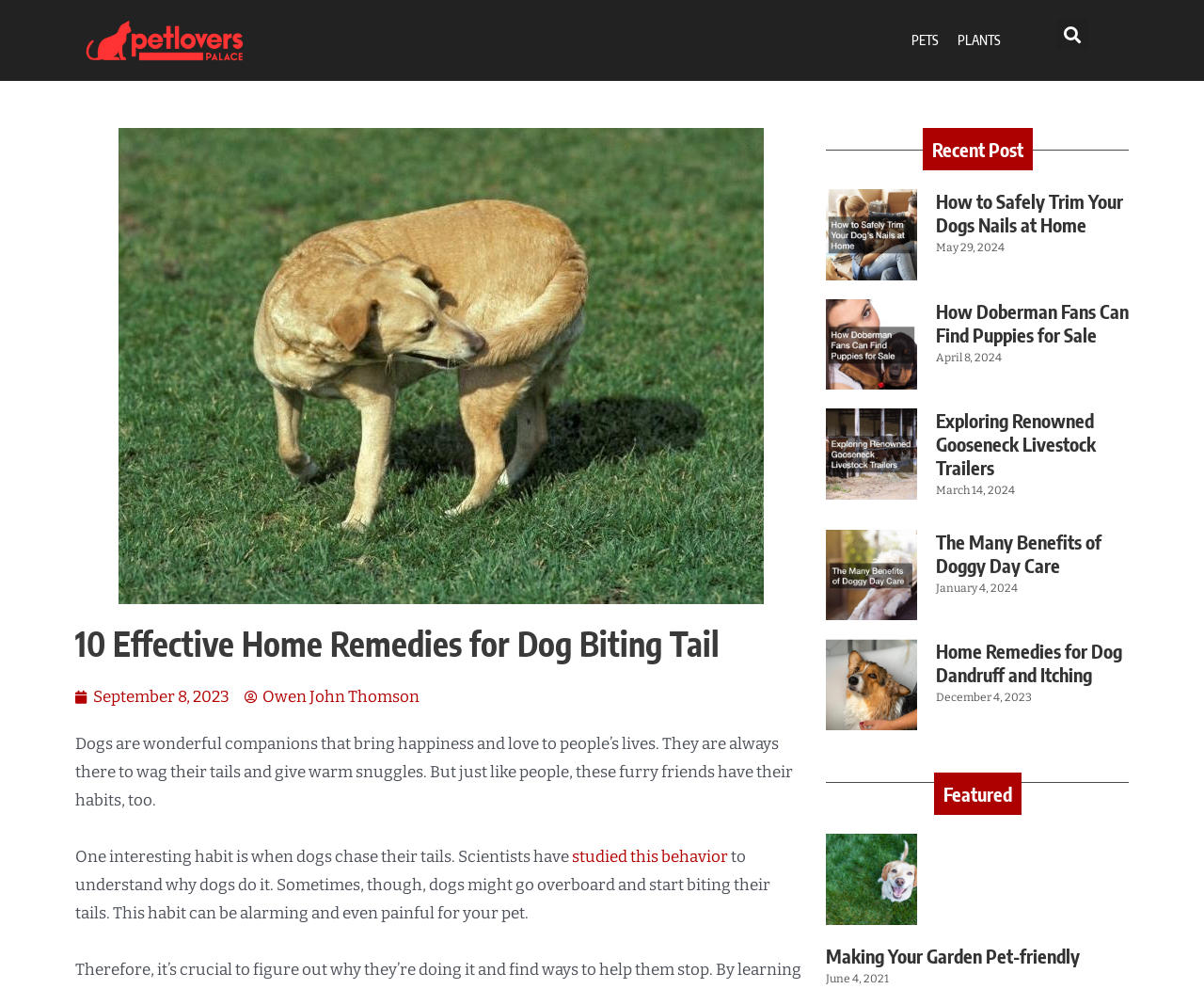What is the author of the main article?
Look at the image and answer the question using a single word or phrase.

Owen John Thomson